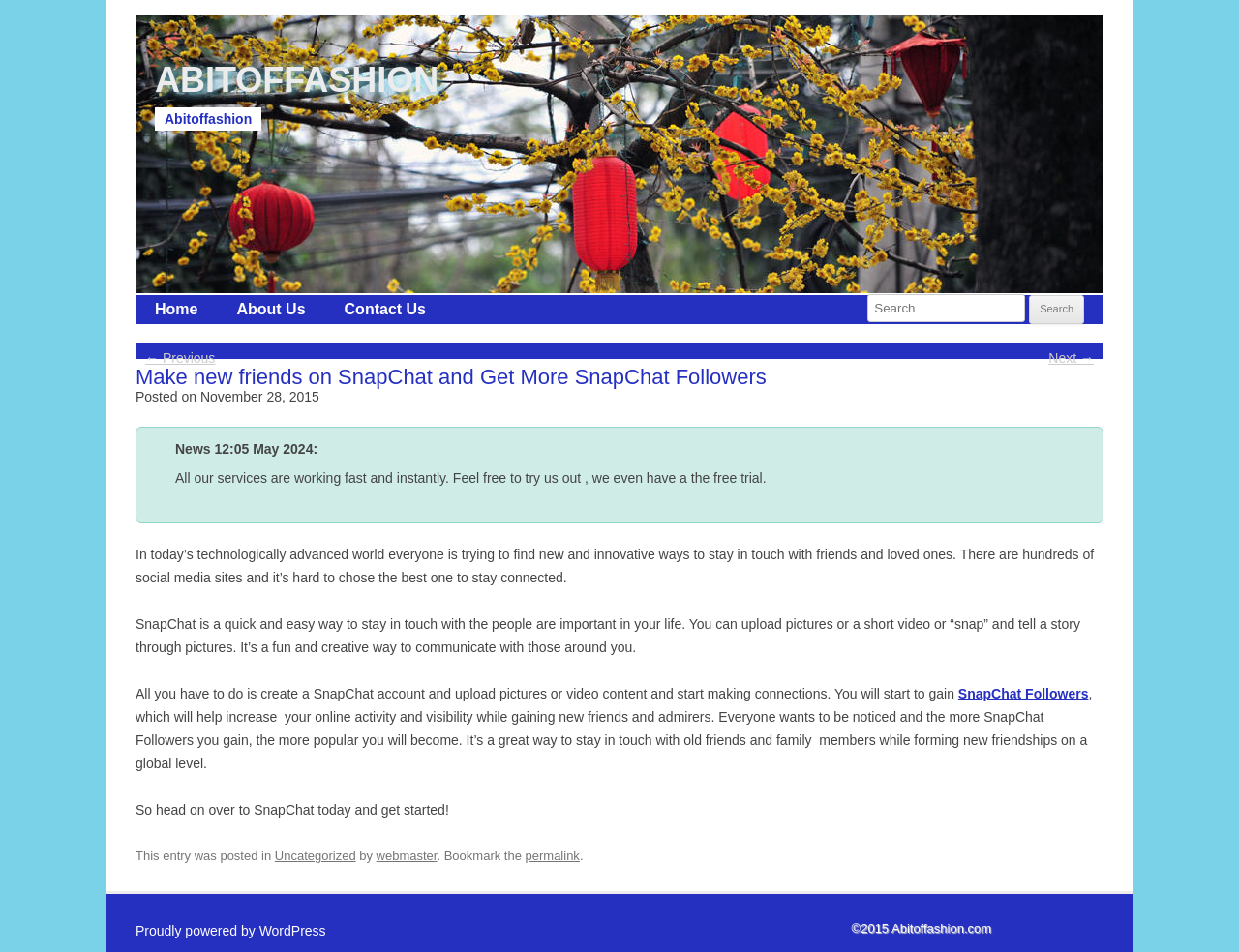Using the image as a reference, answer the following question in as much detail as possible:
What is the name of the author of the latest article?

The name of the author of the latest article can be found in the link element with bounding box coordinates [0.304, 0.892, 0.353, 0.907]. This link element is a child of the FooterAsNonLandmark element with bounding box coordinates [0.109, 0.888, 0.891, 0.912]. The text content of the link element is 'webmaster'.